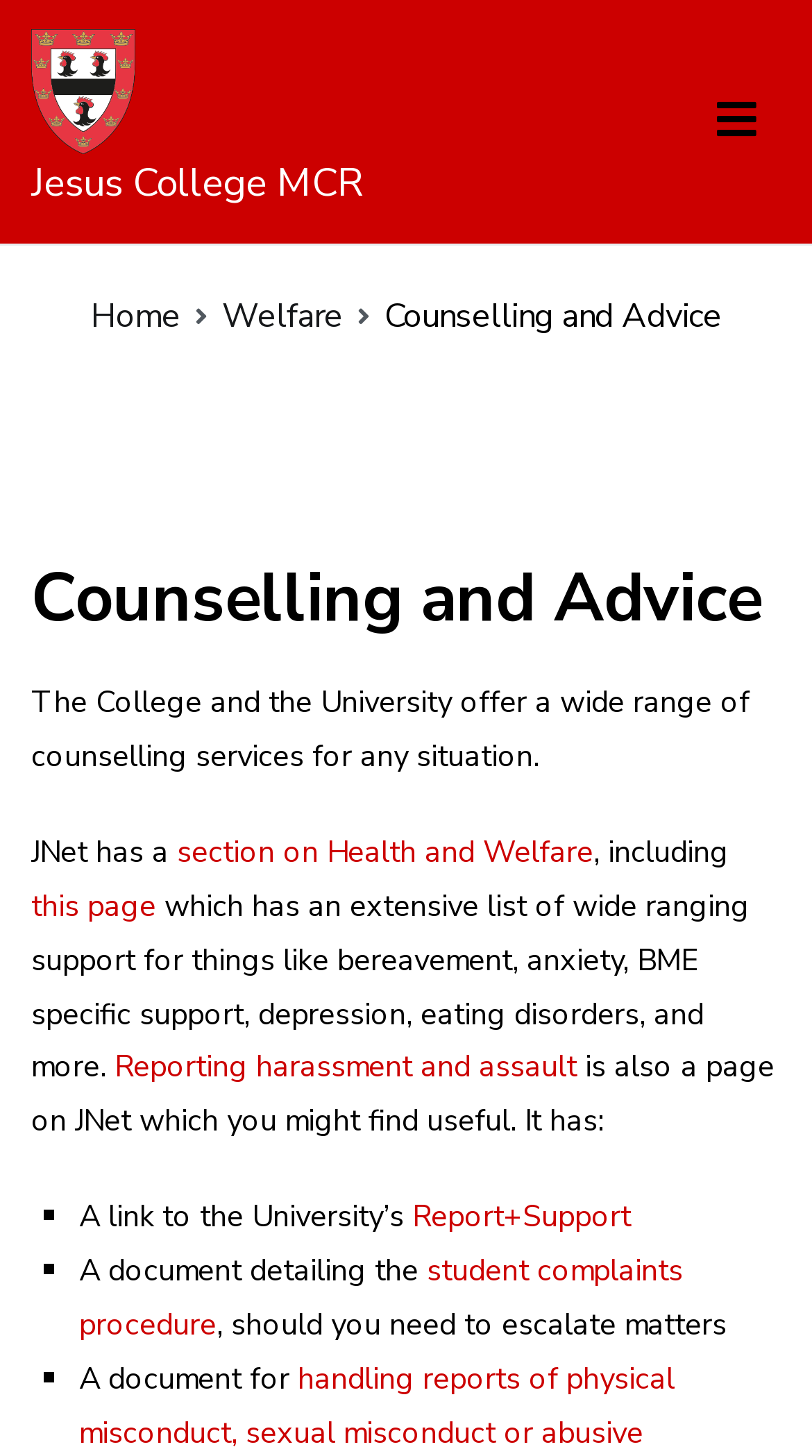Please determine and provide the text content of the webpage's heading.

Counselling and Advice